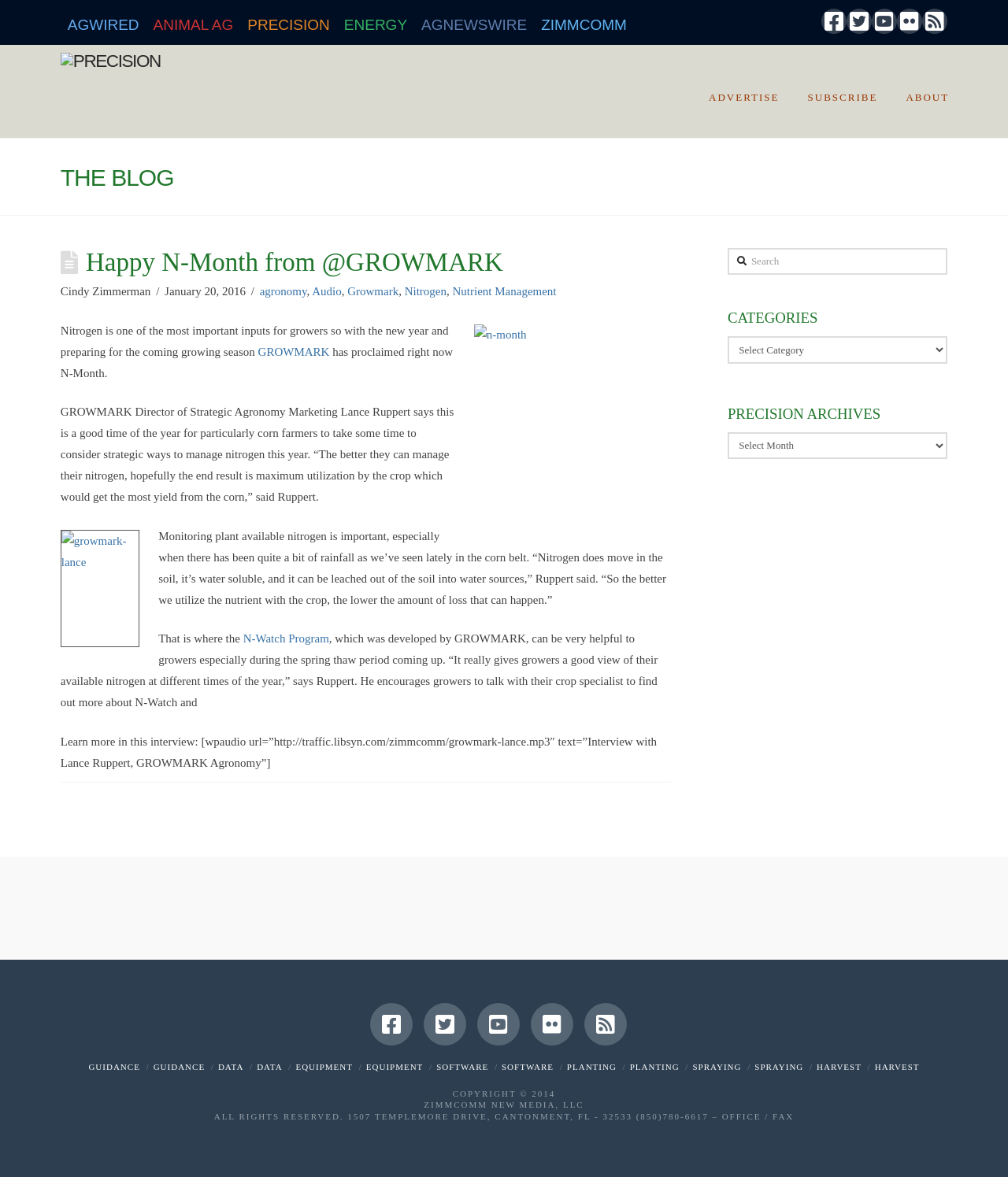Please identify the bounding box coordinates of the element on the webpage that should be clicked to follow this instruction: "View the 'Precision' page". The bounding box coordinates should be given as four float numbers between 0 and 1, formatted as [left, top, right, bottom].

[0.06, 0.044, 0.159, 0.06]